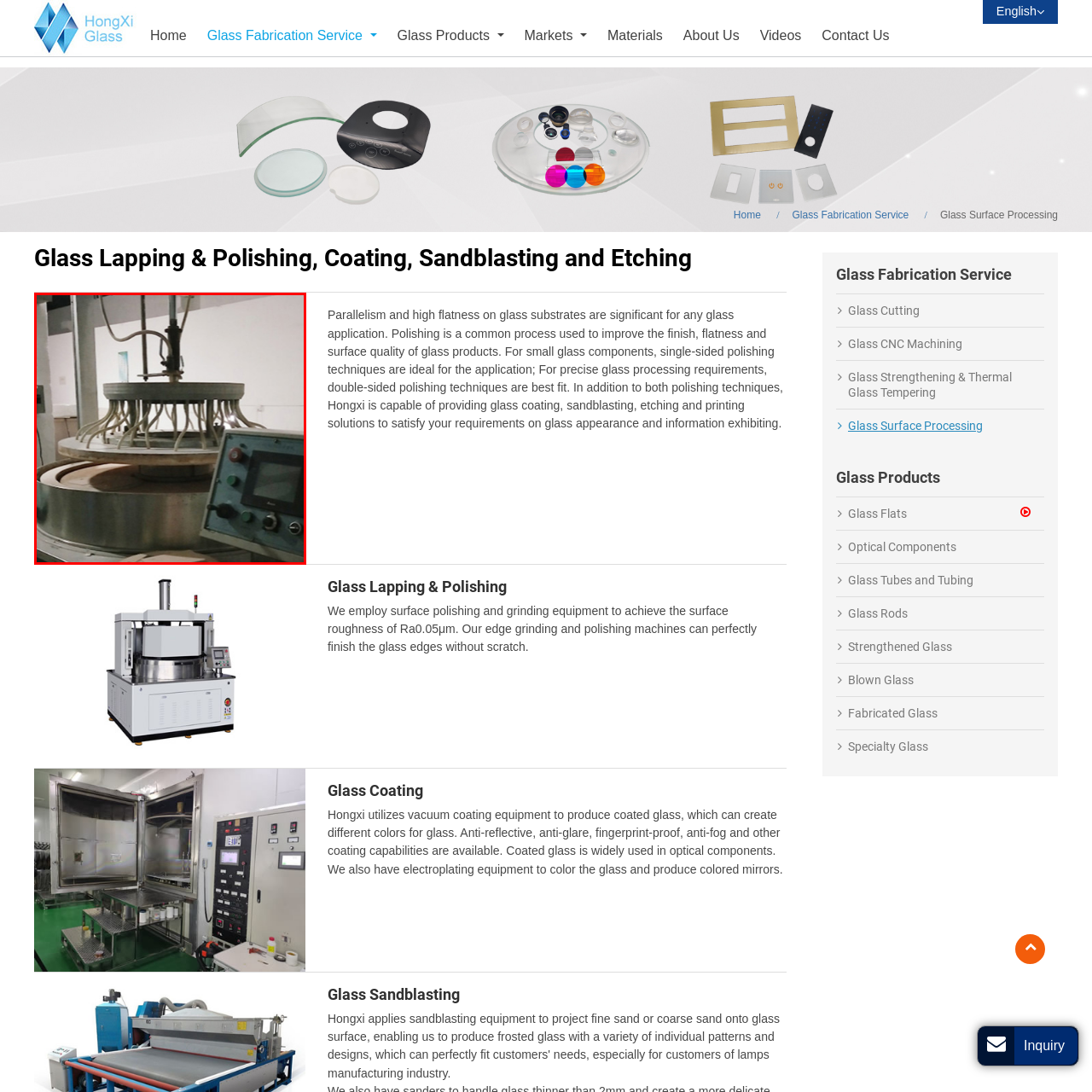Examine the segment of the image contained within the black box and respond comprehensively to the following question, based on the visual content: 
How many arms extend upwards?

The caption states that multiple arms extend upwards from the circular platform, suggesting a sophisticated mechanism for supporting and processing glass components.